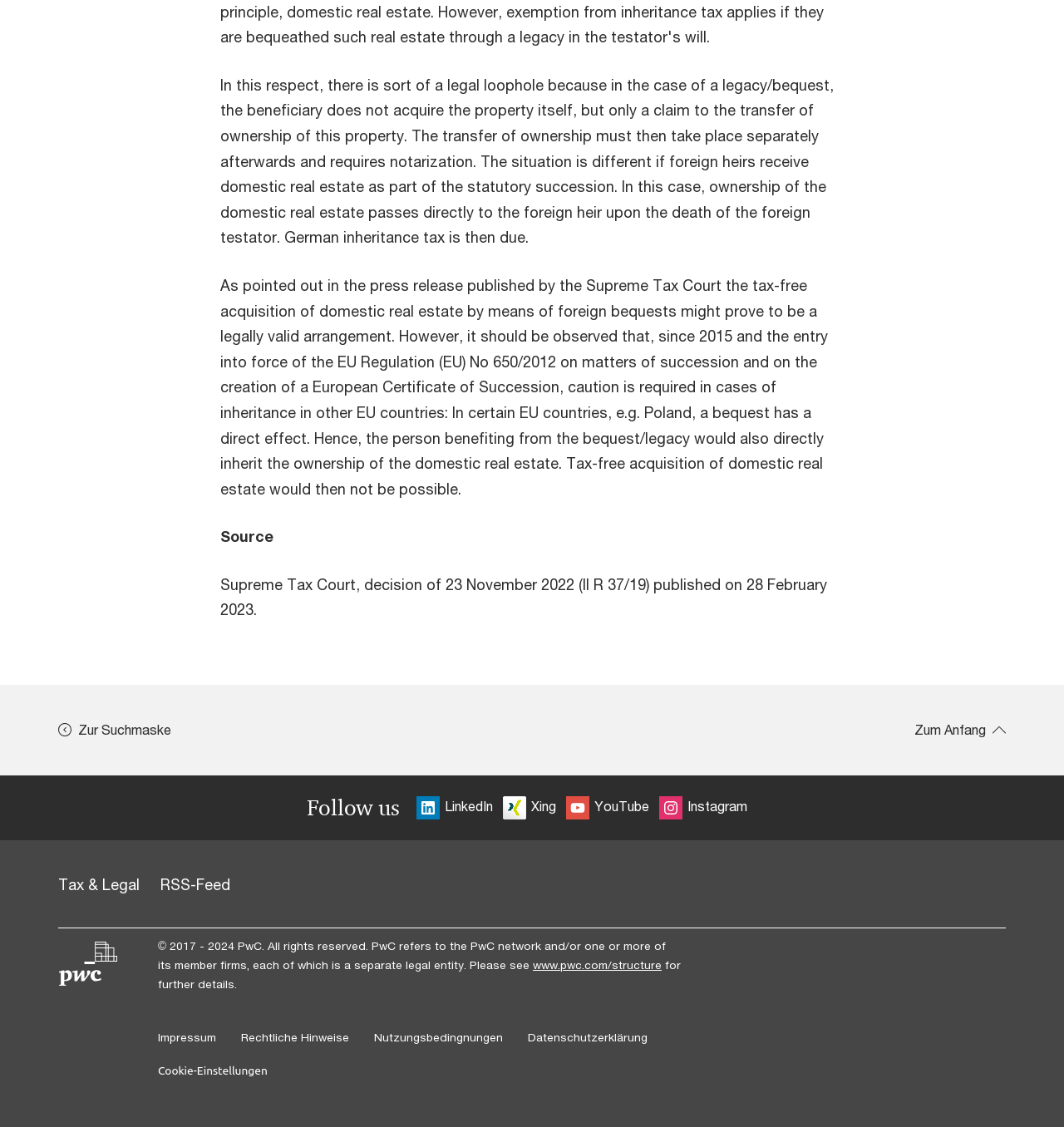Specify the bounding box coordinates for the region that must be clicked to perform the given instruction: "Read the source of the article".

[0.207, 0.468, 0.257, 0.484]